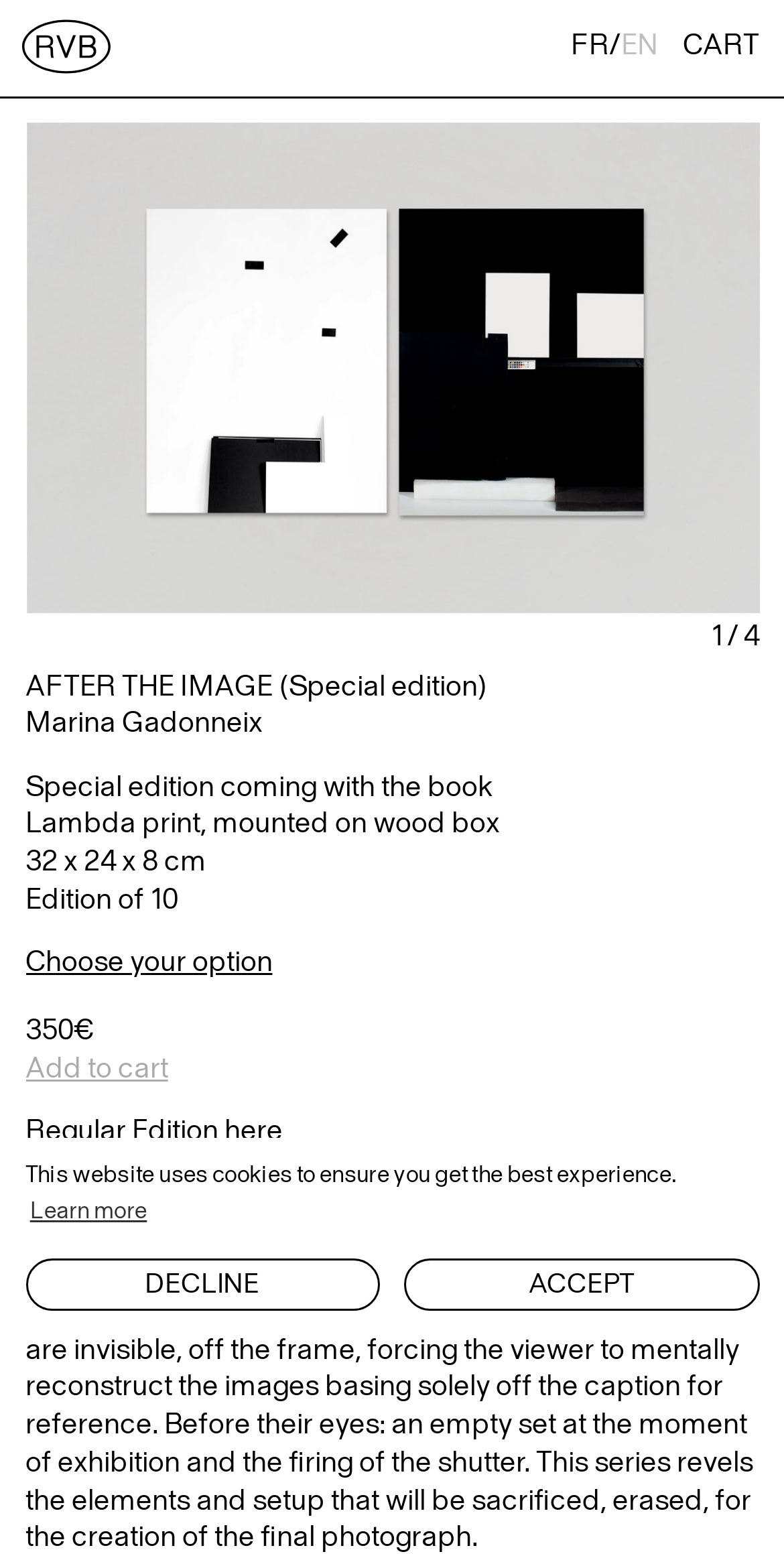Determine the bounding box coordinates of the target area to click to execute the following instruction: "Learn about Media Presser."

None